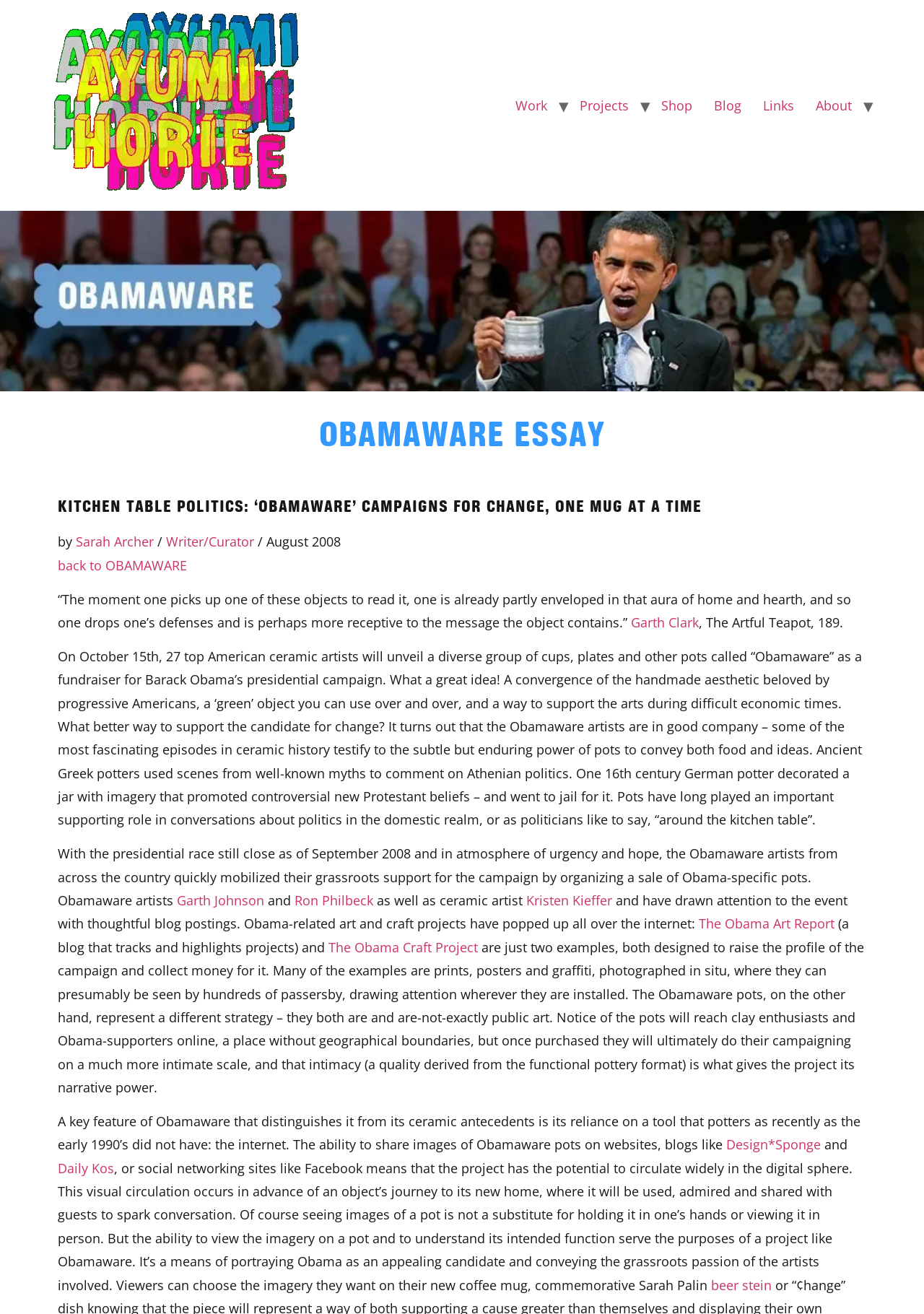What is the name of the social networking site mentioned in the text?
Use the image to give a comprehensive and detailed response to the question.

The social networking site Facebook is mentioned in the text as one of the platforms where images of Obamaware pots can be shared.